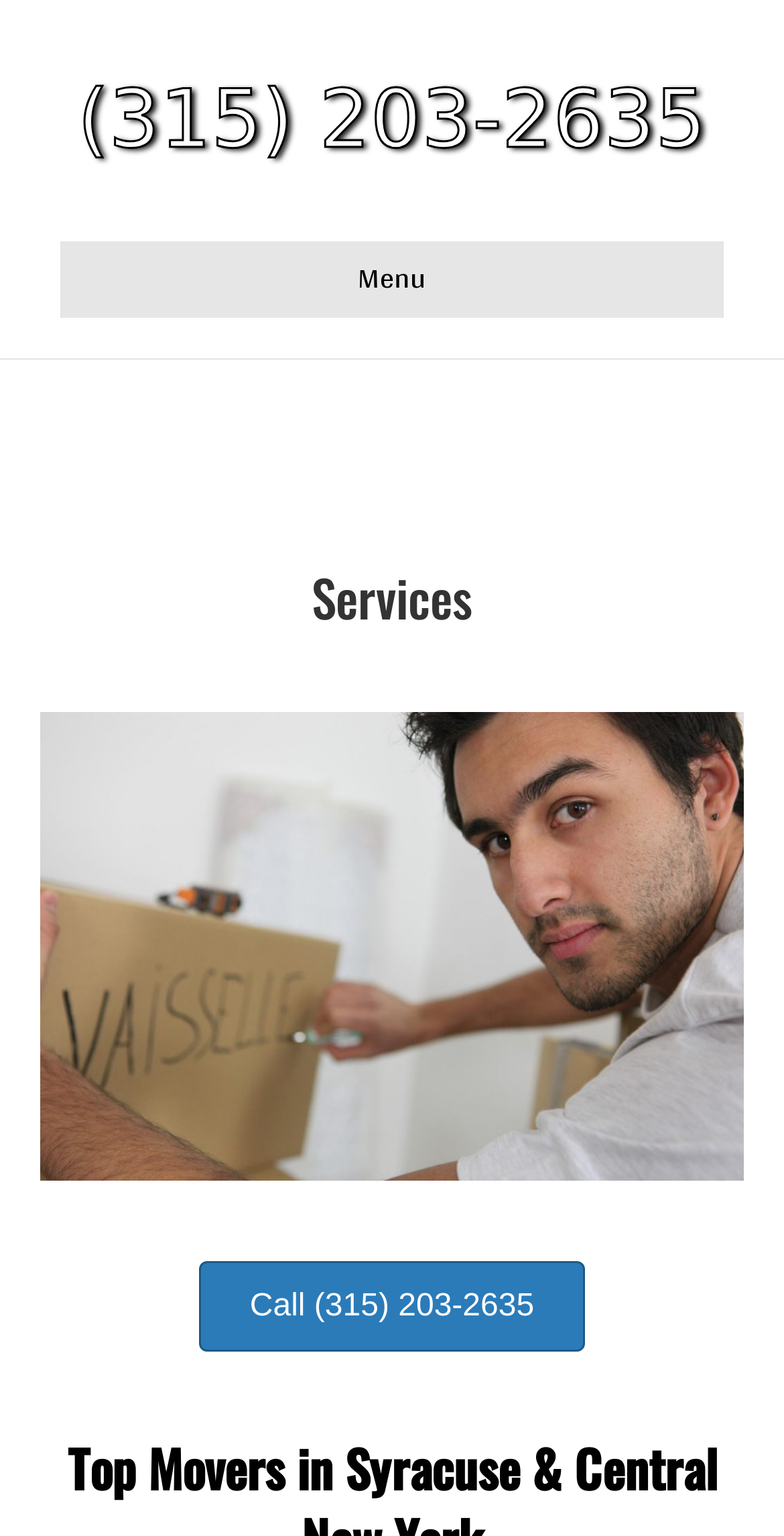Generate the text content of the main heading of the webpage.

Top Movers in Syracuse & Central New York